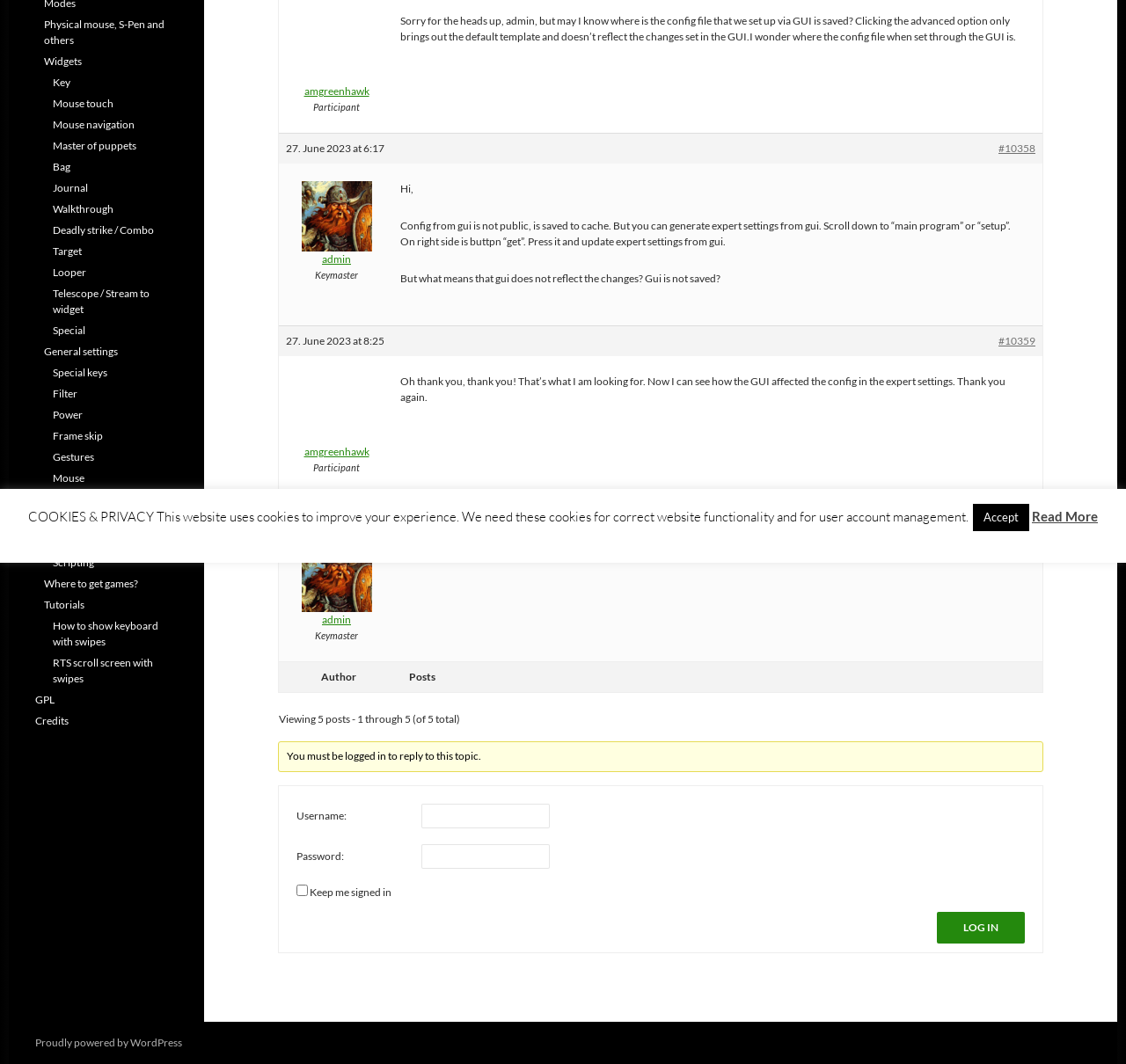Bounding box coordinates should be provided in the format (top-left x, top-left y, bottom-right x, bottom-right y) with all values between 0 and 1. Identify the bounding box for this UI element: RTS scroll screen with swipes

[0.047, 0.617, 0.136, 0.644]